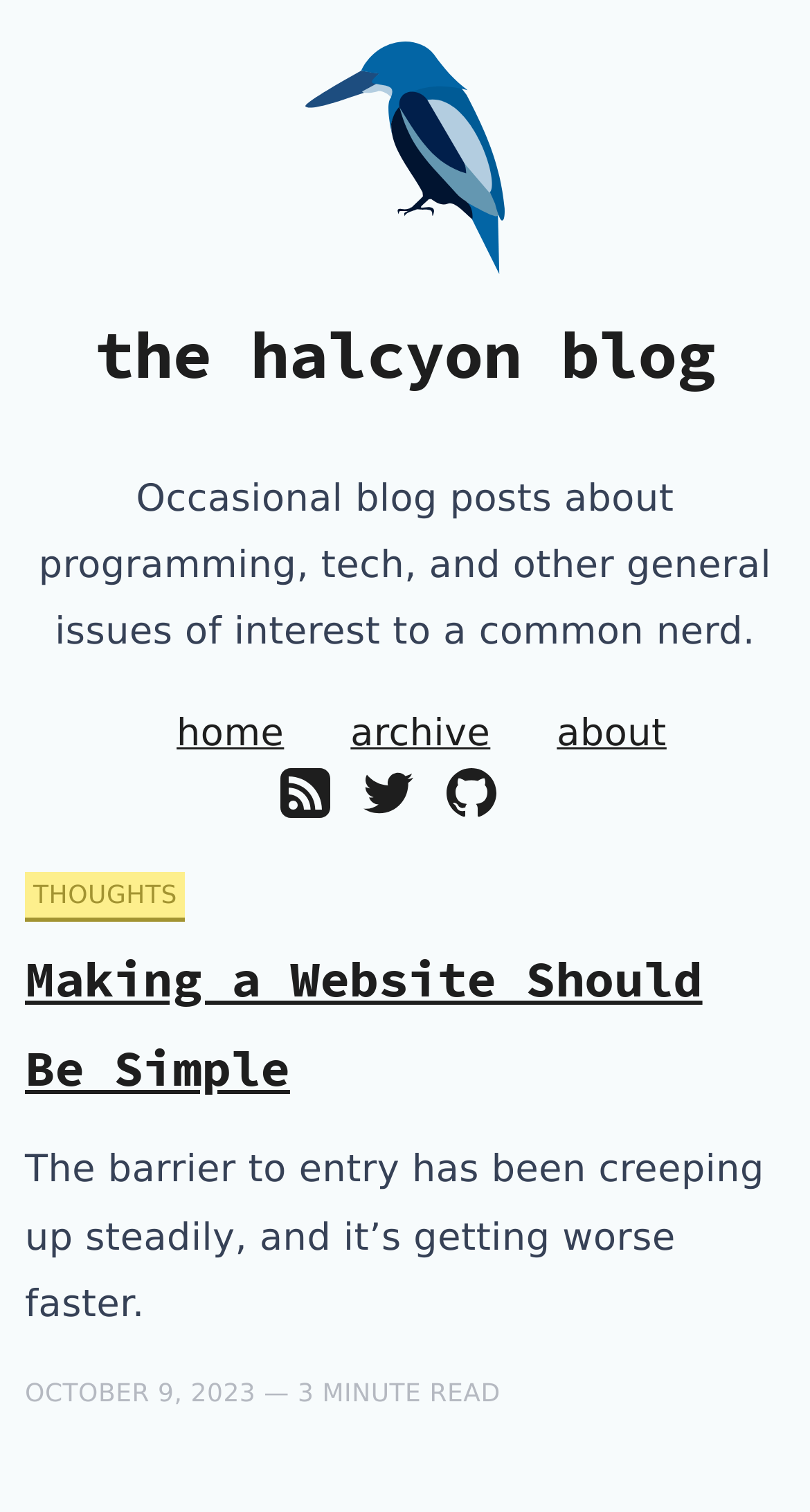What is the name of the blog?
Answer the question using a single word or phrase, according to the image.

The Halcyon Blog